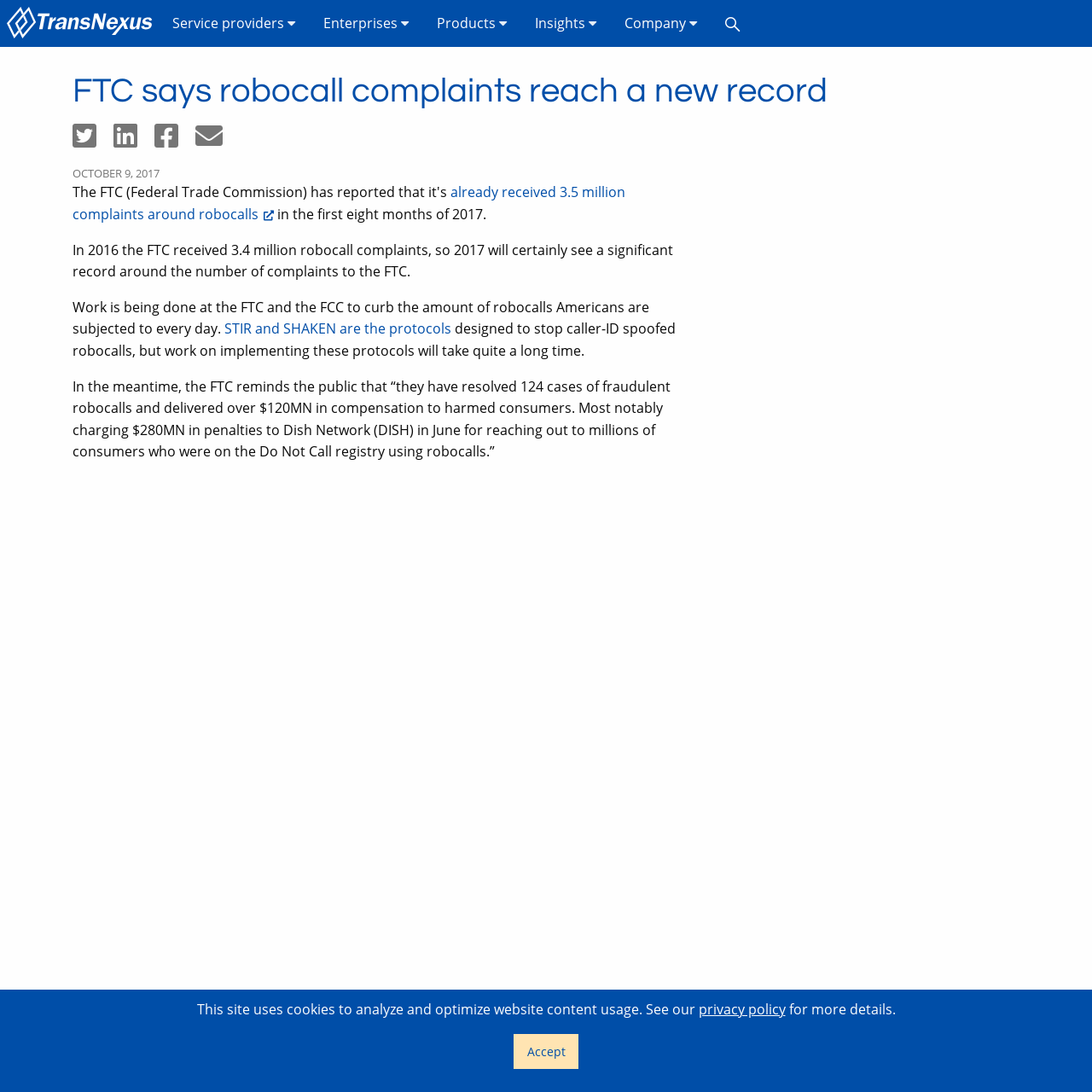Articulate a detailed summary of the webpage's content and design.

The webpage is about a news article from TransNexus, with the title "FTC says robocall complaints reach a new record". At the top, there is a horizontal menubar with six menu items: TransNexus, Service providers, Enterprises, Products, Insights, and Company. Each menu item has a dropdown arrow icon, indicating that it has a popup menu.

Below the menubar, there is a main content area with a heading that matches the title of the webpage. The article discusses the Federal Trade Commission's (FTC) report on robocall complaints, stating that they have already received 3.5 million complaints in the first eight months of 2017, surpassing the 3.4 million complaints received in 2016. The article also mentions the efforts of the FTC and the Federal Communications Commission (FCC) to curb robocalls, including the implementation of protocols such as STIR and SHAKEN to stop caller-ID spoofed robocalls.

On the top-right side of the main content area, there are four social media sharing links: Twitter, LinkedIn, Facebook, and email. Below the heading, there is a timestamp indicating that the article was published on October 9, 2017.

The webpage also has a footer section with copyright information, stating that the content is copyrighted by TransNexus from 2007 to 2024. There are also links to follow TransNexus on Twitter and LinkedIn, as well as contact information, including phone numbers and a link to the company's home page. Additionally, there are links to other sections of the website, such as News, Events, Careers, Privacy, and Security.

At the very bottom of the webpage, there is a notification that the site uses cookies to analyze and optimize website content usage, with a link to the privacy policy for more details. There is also an "Accept" button to accept the use of cookies.